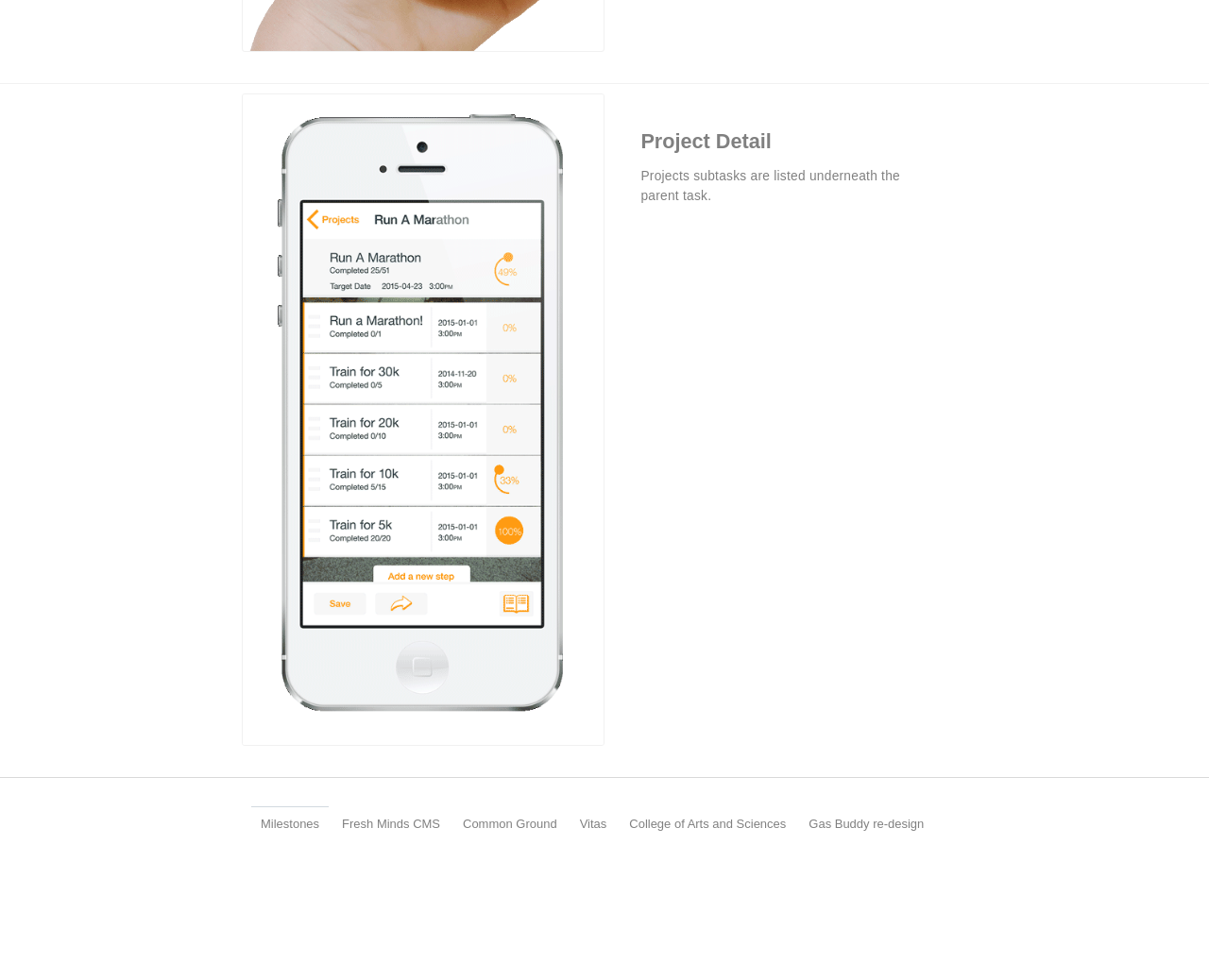Based on the element description: "Connect", identify the bounding box coordinates for this UI element. The coordinates must be four float numbers between 0 and 1, listed as [left, top, right, bottom].

None